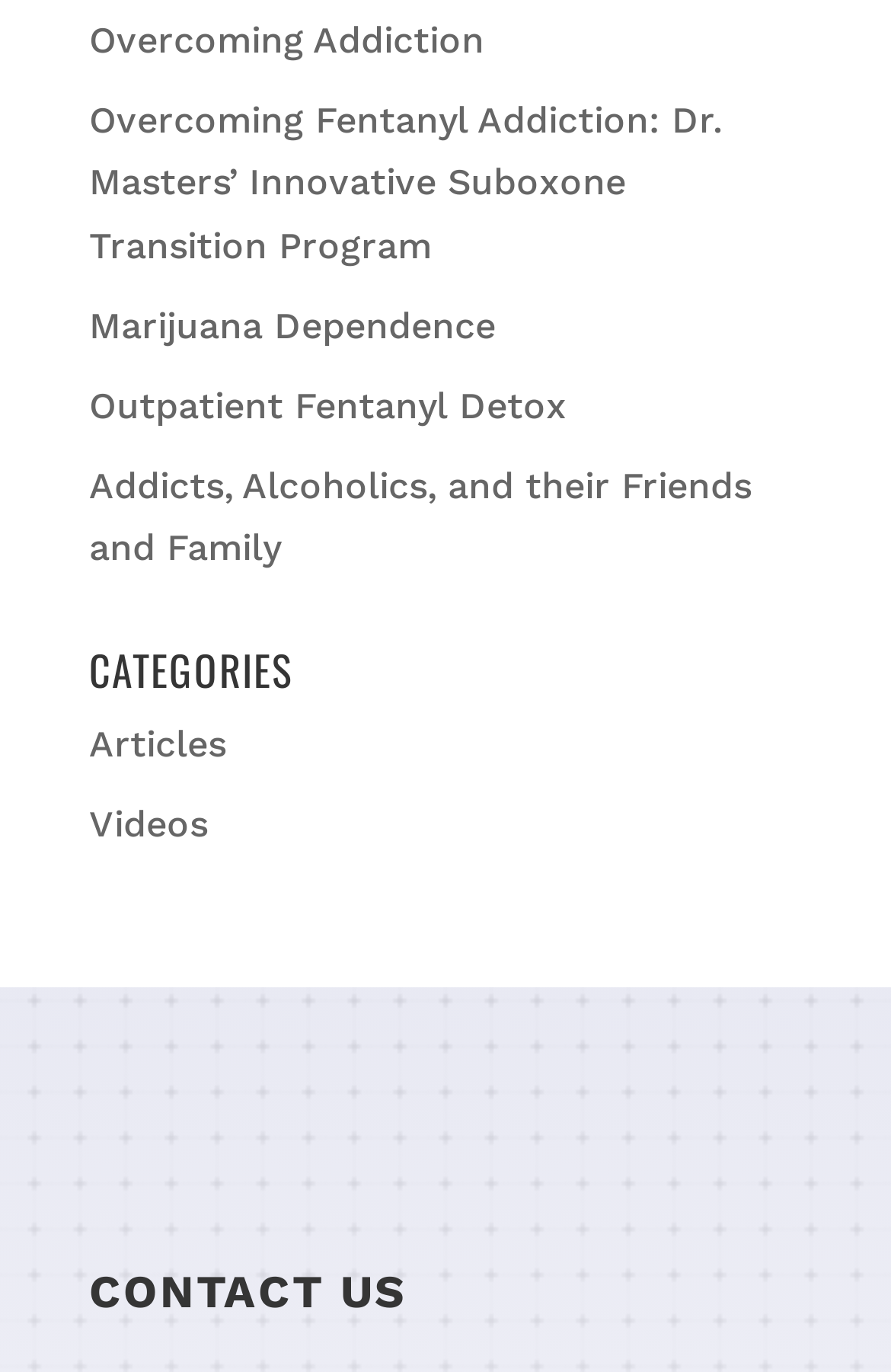Extract the bounding box coordinates for the HTML element that matches this description: "Outpatient Fentanyl Detox". The coordinates should be four float numbers between 0 and 1, i.e., [left, top, right, bottom].

[0.1, 0.28, 0.636, 0.312]